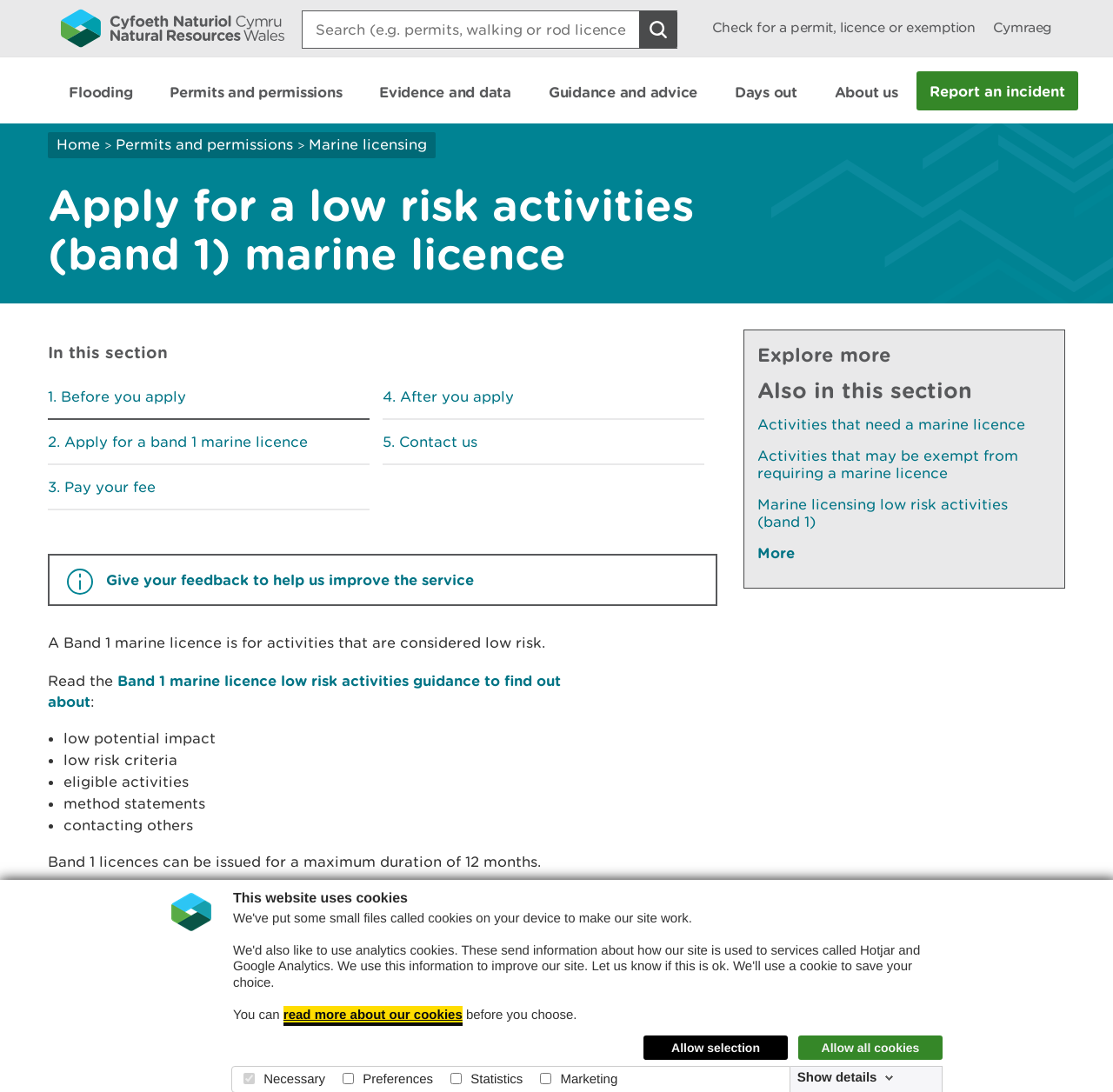Can you extract the headline from the webpage for me?

Apply for a low risk activities (band 1) marine licence